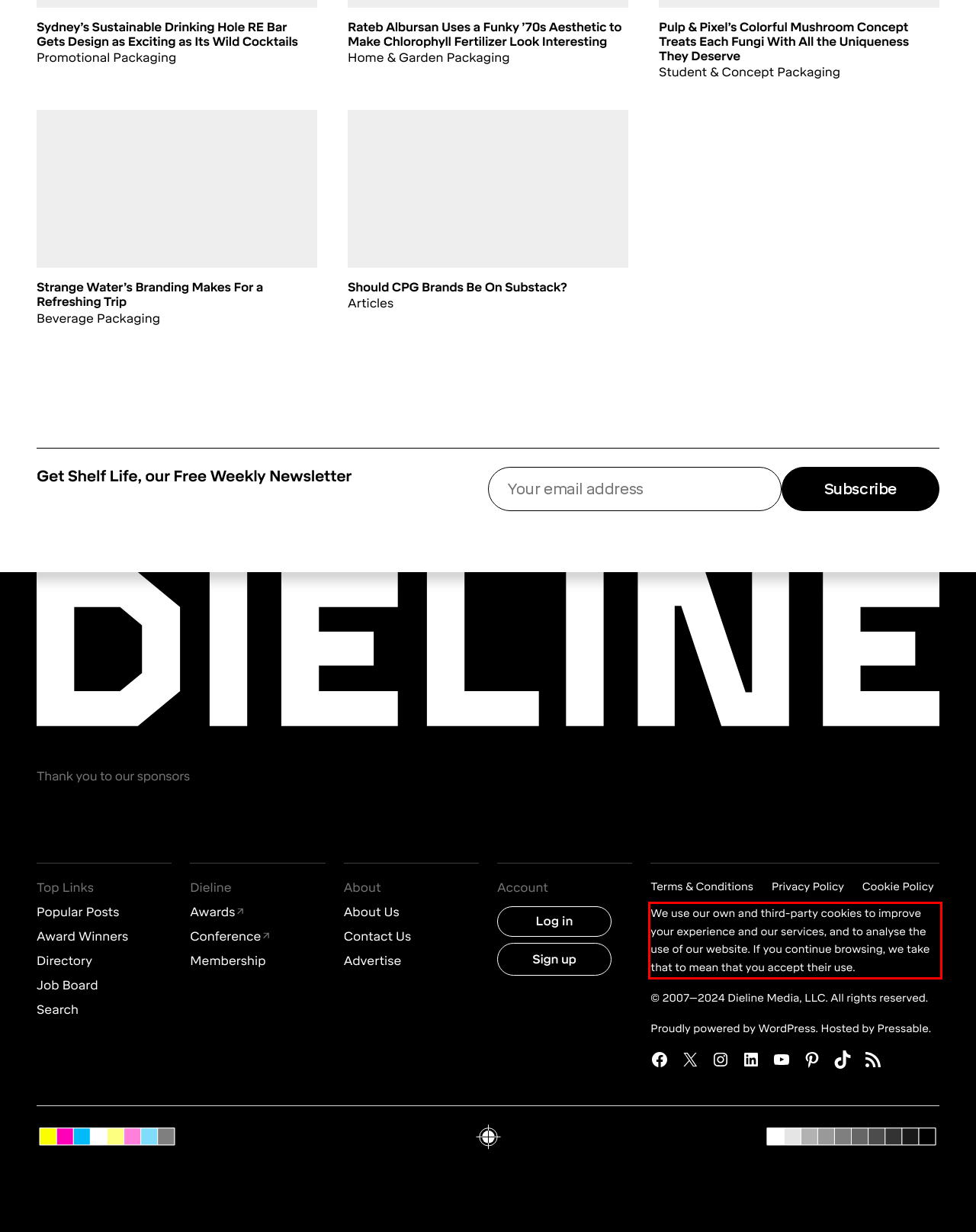Examine the webpage screenshot, find the red bounding box, and extract the text content within this marked area.

We use our own and third-party cookies to improve your experience and our services, and to analyse the use of our website. If you continue browsing, we take that to mean that you accept their use.